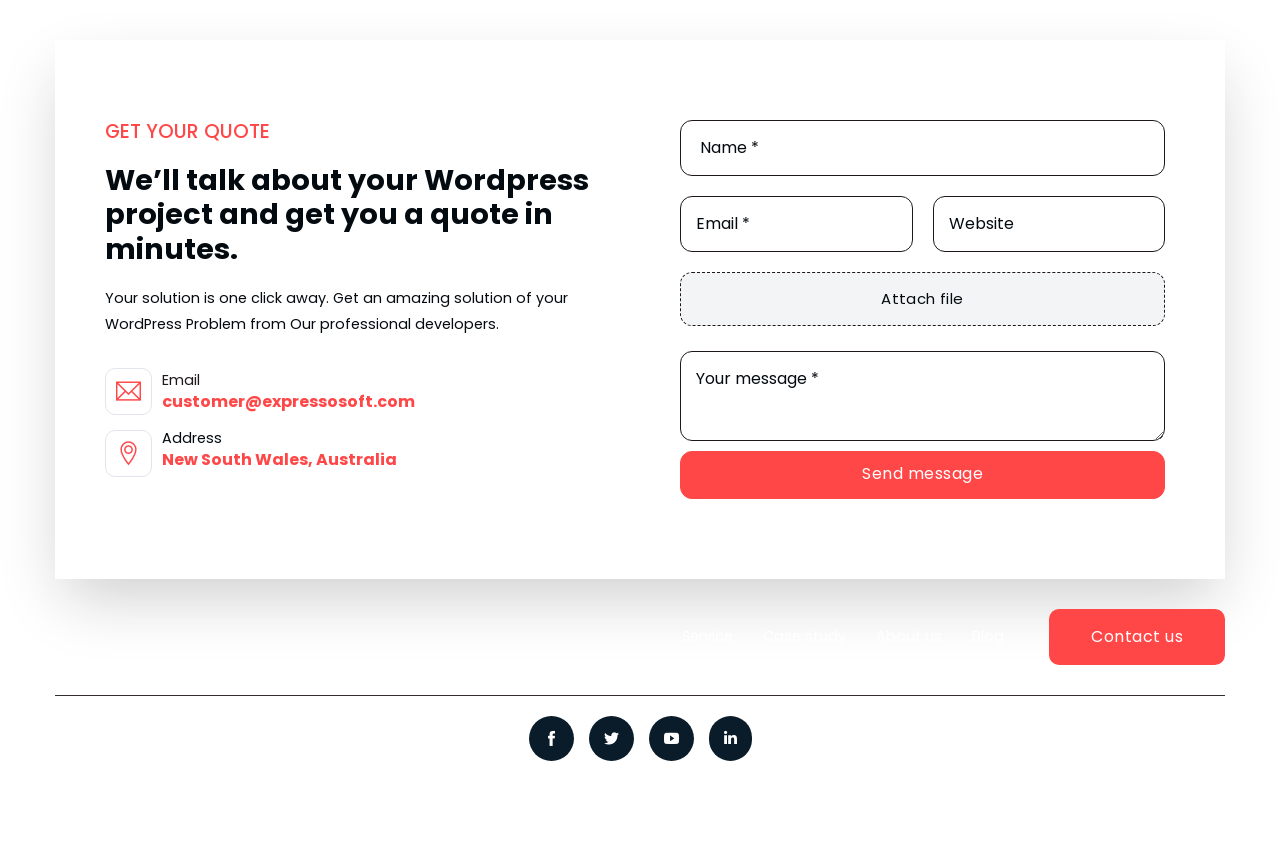What is the company's name?
Examine the webpage screenshot and provide an in-depth answer to the question.

The company's name can be found in the footer section of the webpage, which is located at the bottom of the page. It is displayed as a static text element with the text 'Expresso Soft'.